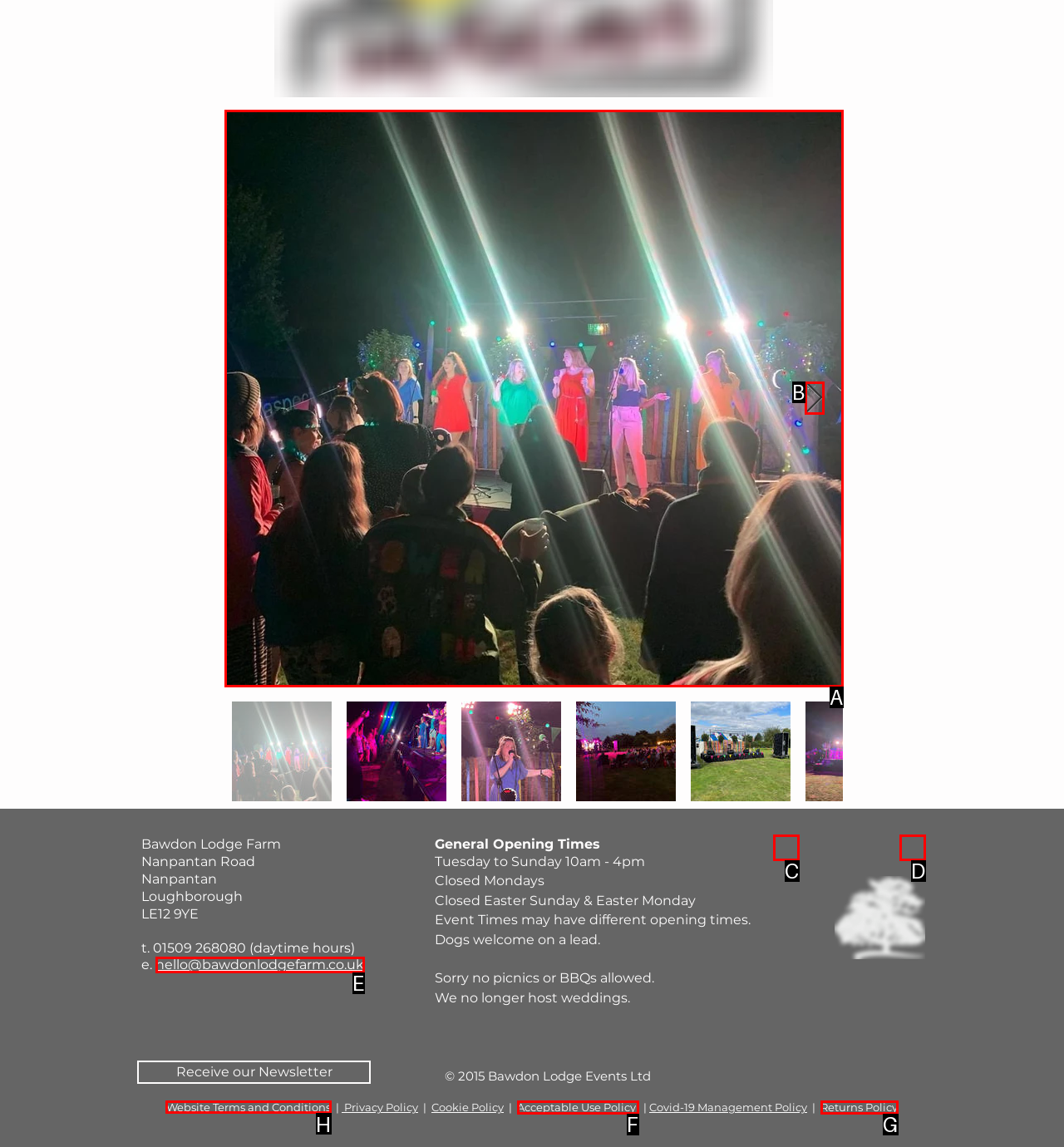Tell me which one HTML element I should click to complete the following instruction: Check the website terms and conditions
Answer with the option's letter from the given choices directly.

H